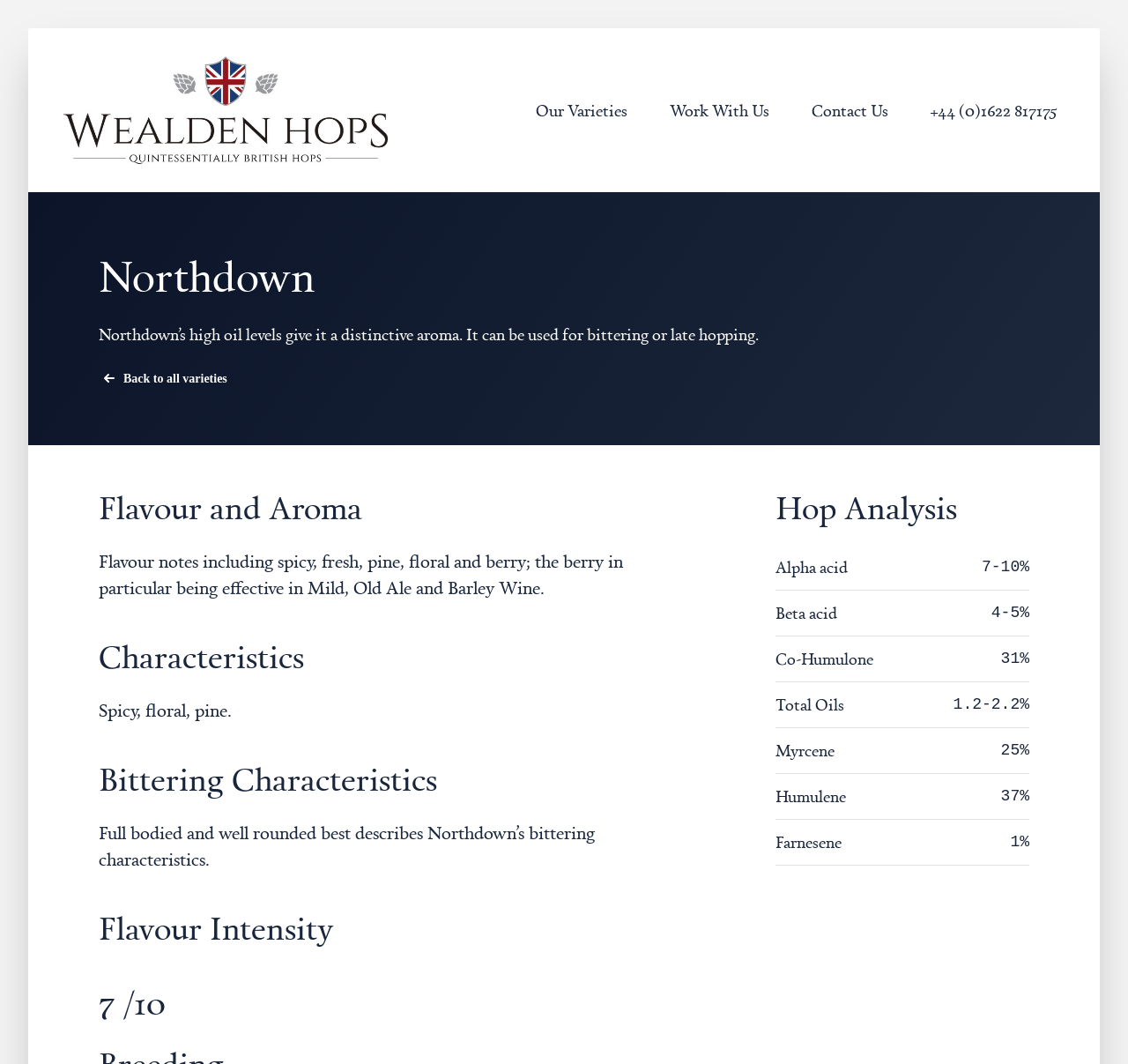What is the total oil percentage of Northdown hops?
Please provide a single word or phrase based on the screenshot.

1.2-2.2%